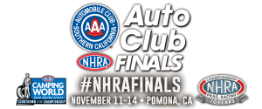Please answer the following question using a single word or phrase: 
What is the location of the event?

POMONA, CA